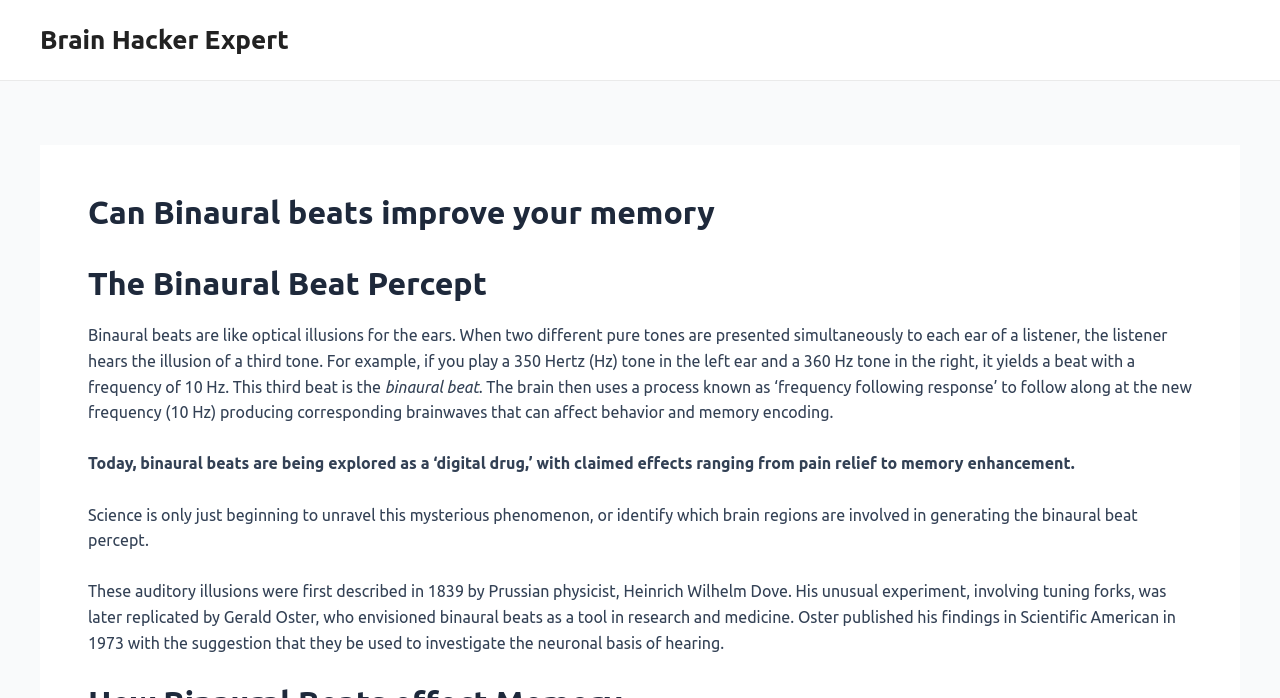What is the concept of binaural beats?
Examine the image and give a concise answer in one word or a short phrase.

Optical illusions for the ears